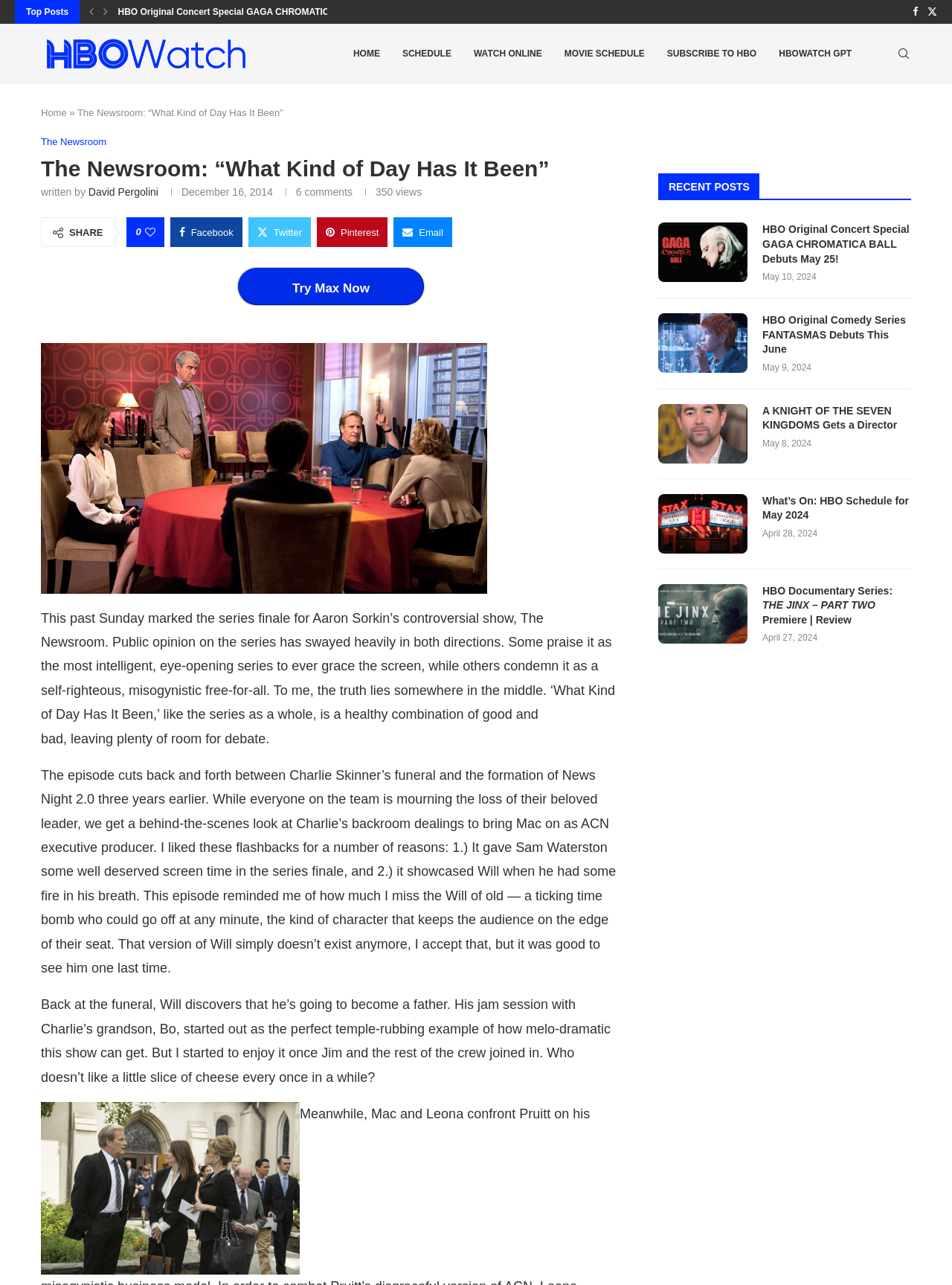Please determine the bounding box coordinates of the element to click in order to execute the following instruction: "Click on the 'Previous' link". The coordinates should be four float numbers between 0 and 1, specified as [left, top, right, bottom].

[0.09, 0.0, 0.102, 0.019]